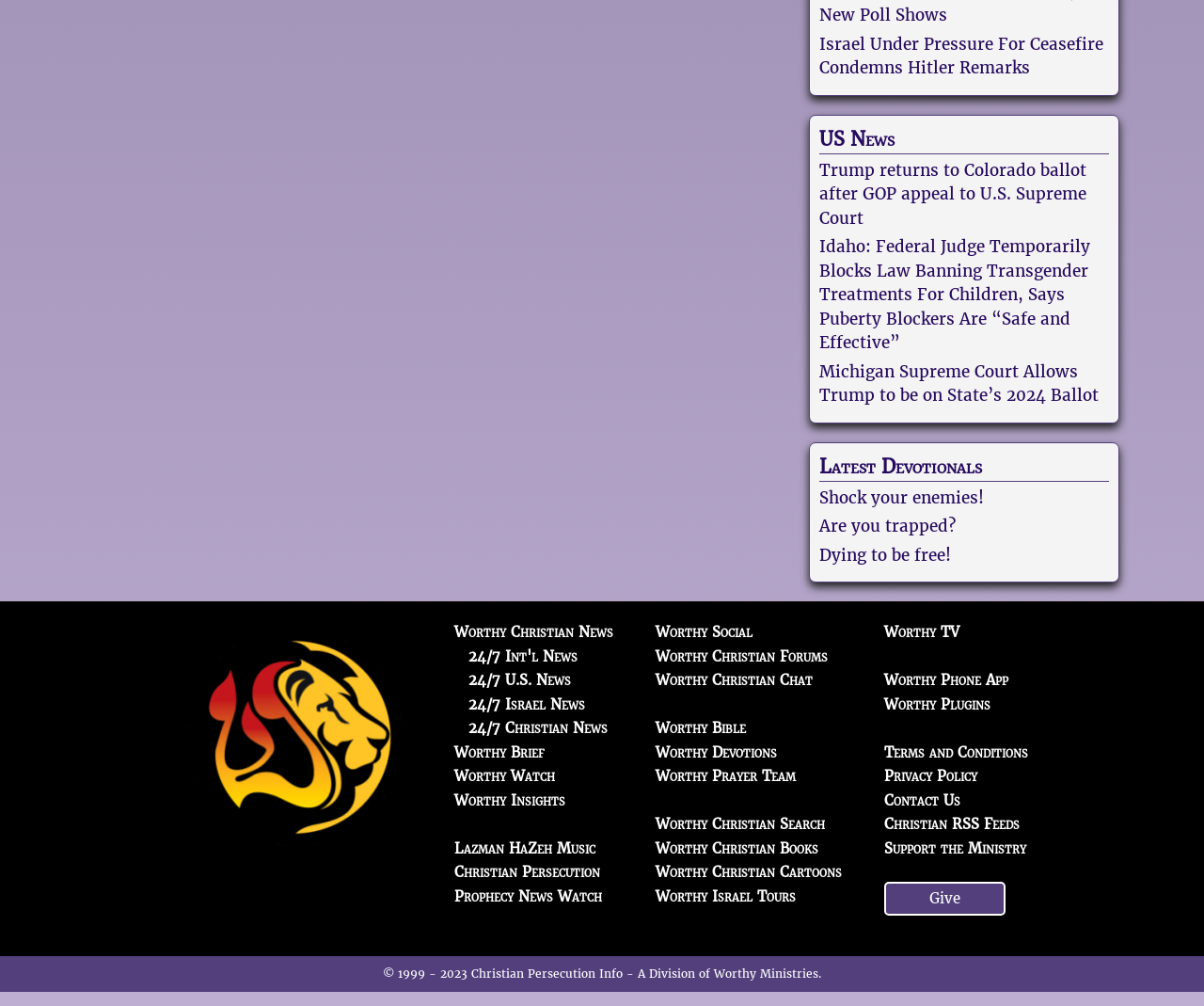Determine the bounding box coordinates of the clickable element necessary to fulfill the instruction: "Explore 24/7 Int'l News". Provide the coordinates as four float numbers within the 0 to 1 range, i.e., [left, top, right, bottom].

[0.389, 0.643, 0.479, 0.661]